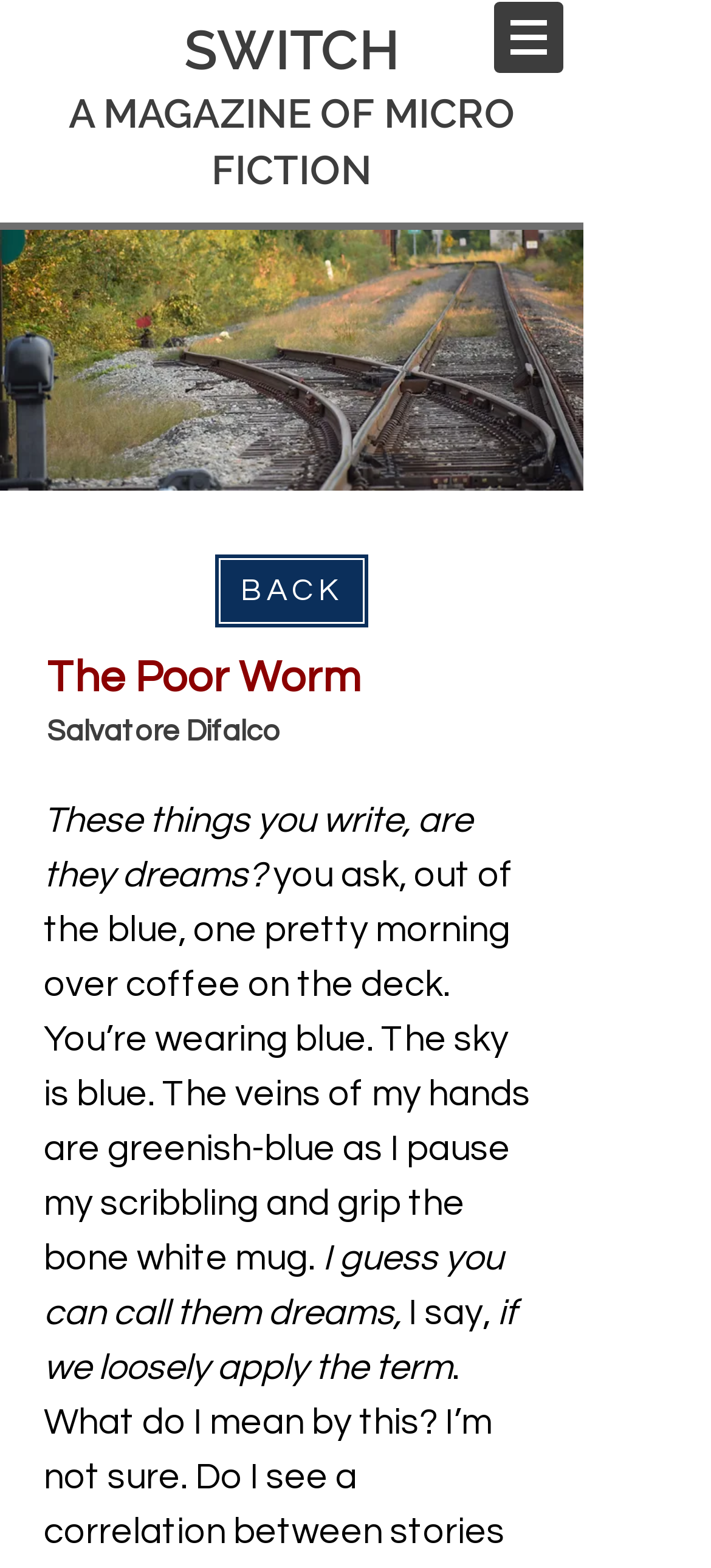What is the type of image on the webpage?
Provide an in-depth and detailed answer to the question.

I found the answer by looking at the image element that has the filename 'DSC_0444.jpeg' which is located below the heading element 'SWITCH A MAGAZINE OF MICRO FICTION', indicating that it is the type of image on the webpage.